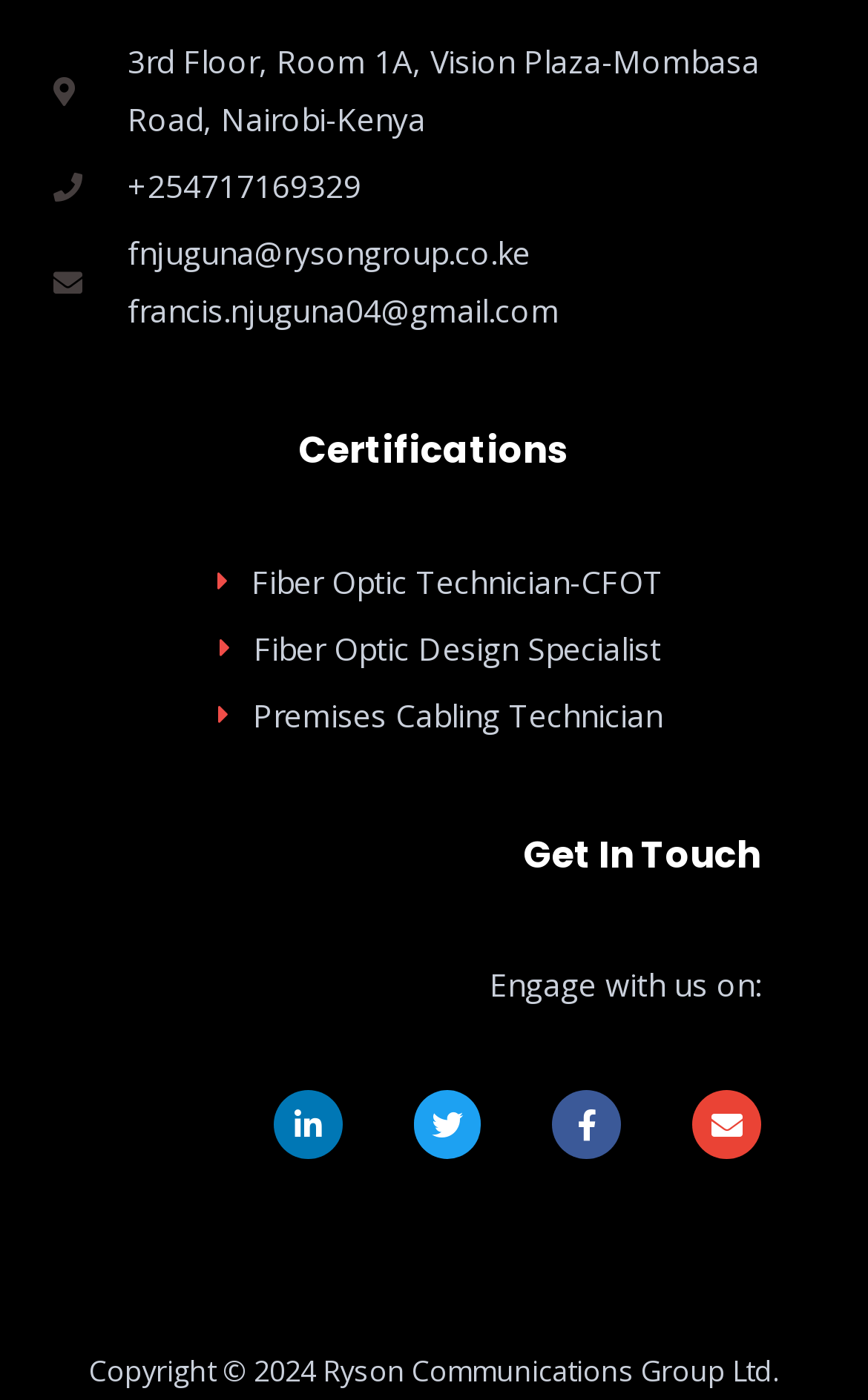Could you determine the bounding box coordinates of the clickable element to complete the instruction: "View certifications"? Provide the coordinates as four float numbers between 0 and 1, i.e., [left, top, right, bottom].

[0.062, 0.307, 0.938, 0.338]